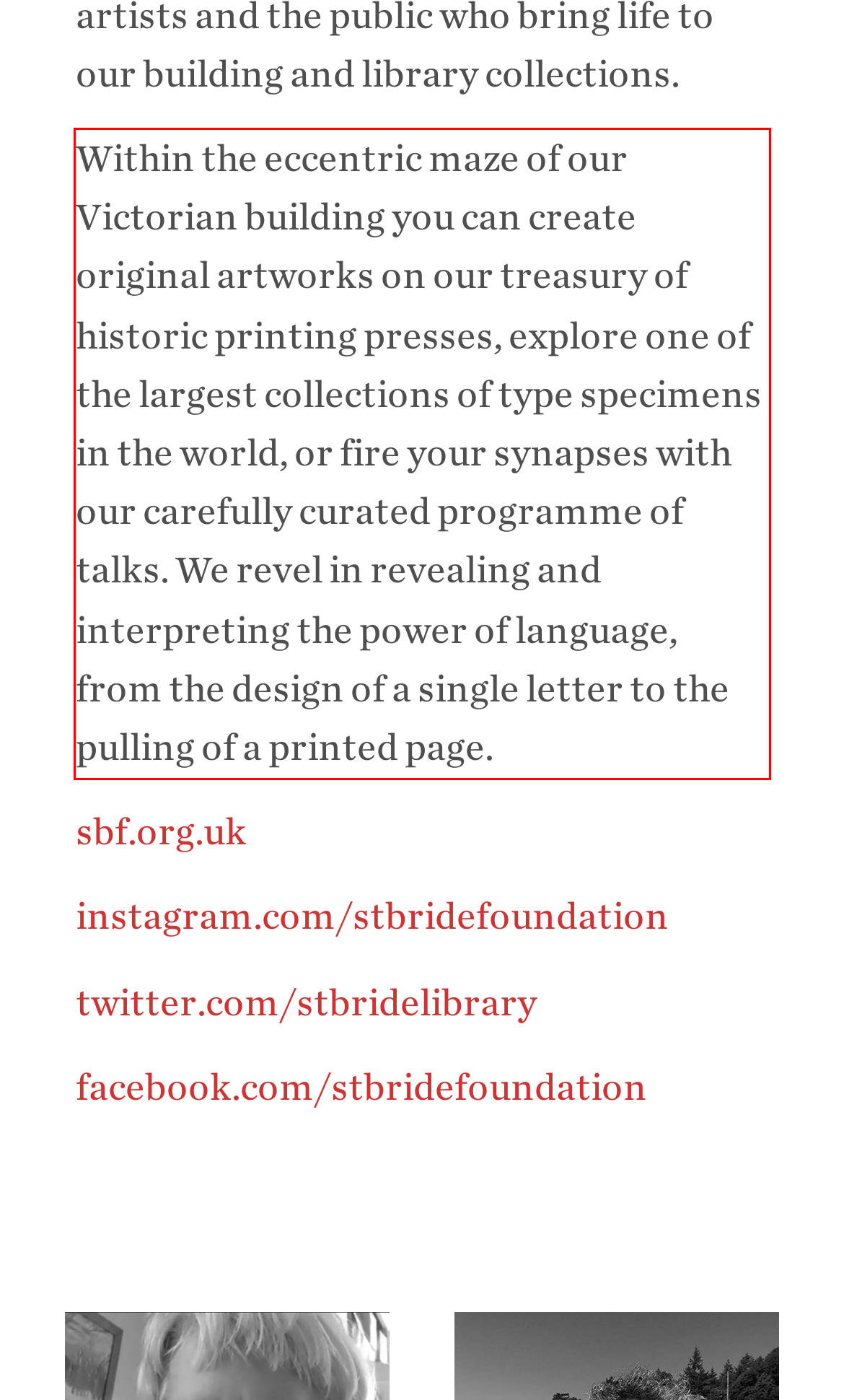Given a screenshot of a webpage with a red bounding box, extract the text content from the UI element inside the red bounding box.

Within the eccentric maze of our Victorian building you can create original artworks on our treasury of historic printing presses, explore one of the largest collections of type specimens in the world, or fire your synapses with our carefully curated programme of talks. We revel in revealing and interpreting the power of language, from the design of a single letter to the pulling of a printed page.